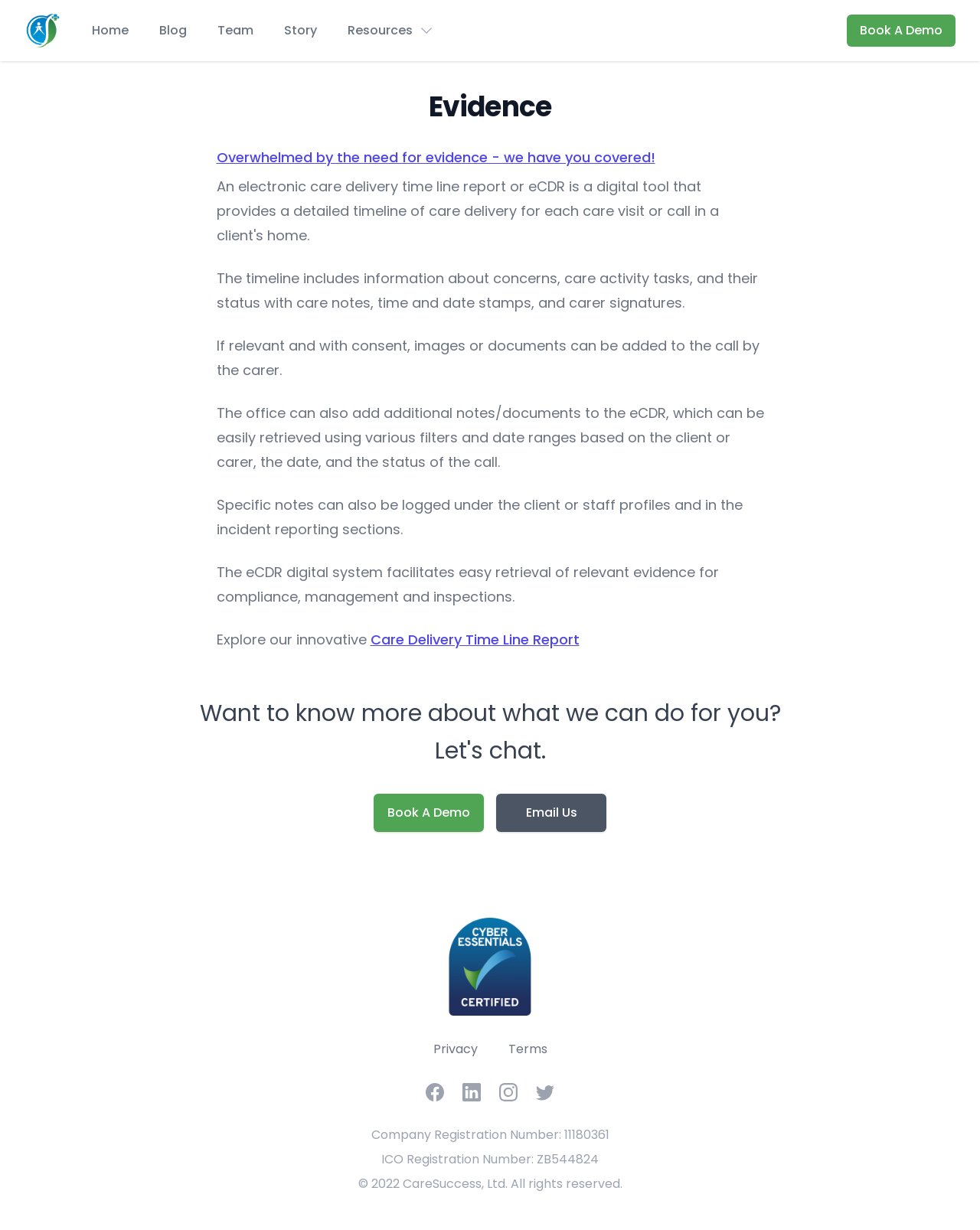Respond with a single word or phrase:
What is the purpose of the eCDR digital system?

easy retrieval of evidence